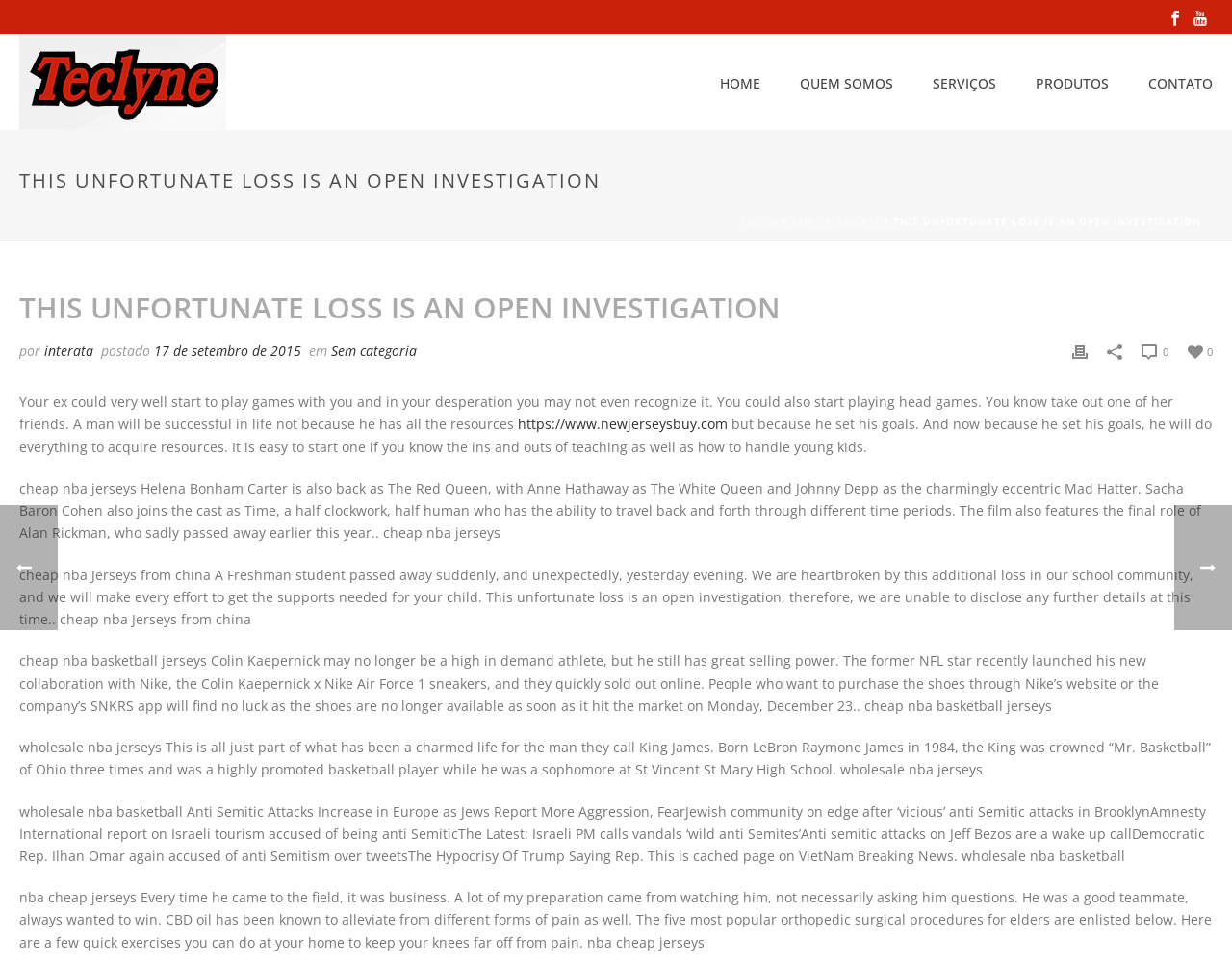Generate a detailed explanation of the webpage's features and information.

This webpage appears to be a blog or news article page. At the top, there are several links and images, including a logo and navigation menu with links to "HOME", "QUEM SOMOS", "SERVIÇOS", "PRODUTOS", and "CONTATO". Below the navigation menu, there is a large heading that reads "THIS UNFORTUNATE LOSS IS AN OPEN INVESTIGATION".

The main content of the page is divided into several sections. The first section appears to be an introduction or summary, with a paragraph of text that discusses playing games with an ex-partner. Below this, there are several articles or news stories, each with its own heading and text. The articles seem to be unrelated to each other, covering topics such as a student's death, Colin Kaepernick's collaboration with Nike, LeBron James' life, and anti-Semitic attacks in Europe.

Throughout the page, there are several images, including icons and logos, as well as social media links and sharing buttons. At the bottom of the page, there are more links and images, including a copyright notice and a "back to top" button. Overall, the page has a cluttered but organized layout, with a focus on presenting multiple articles and pieces of information to the reader.